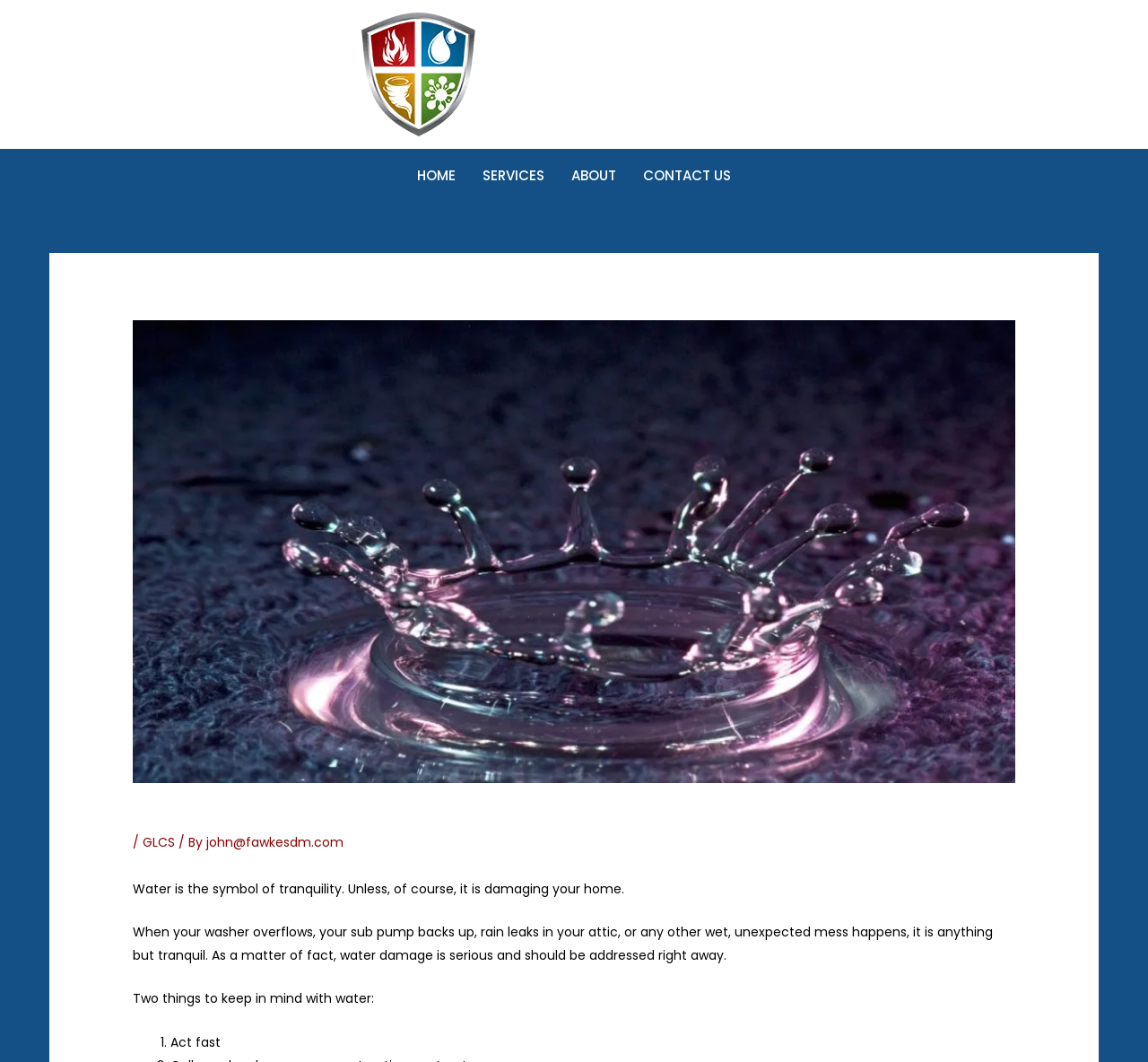What is the company name?
Look at the screenshot and provide an in-depth answer.

The company name can be found in the top-left corner of the webpage, where it is written as 'Great Lakes Contracting Services' and also has an image with the same name.